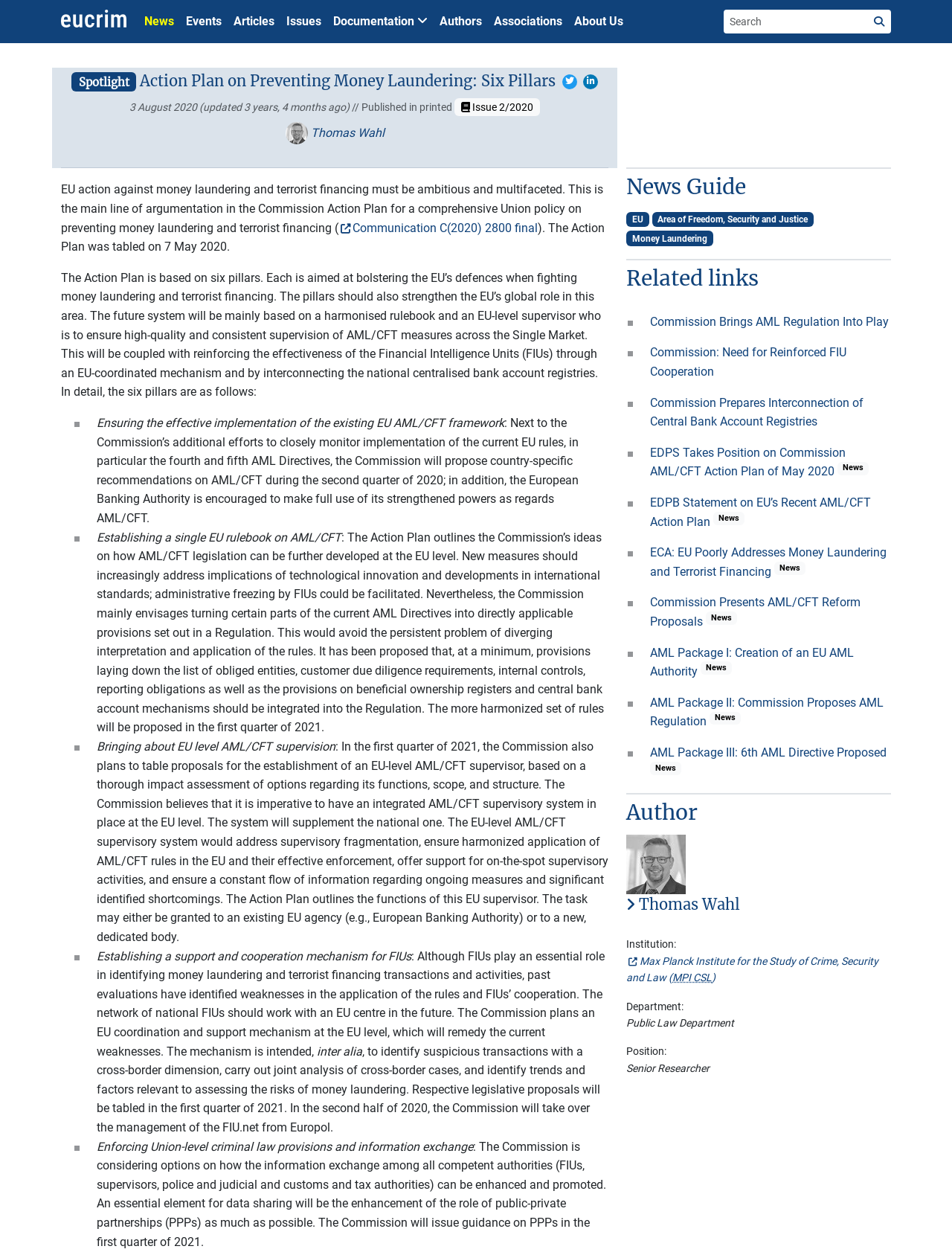Please predict the bounding box coordinates of the element's region where a click is necessary to complete the following instruction: "Read about EU action against money laundering". The coordinates should be represented by four float numbers between 0 and 1, i.e., [left, top, right, bottom].

[0.064, 0.146, 0.634, 0.188]